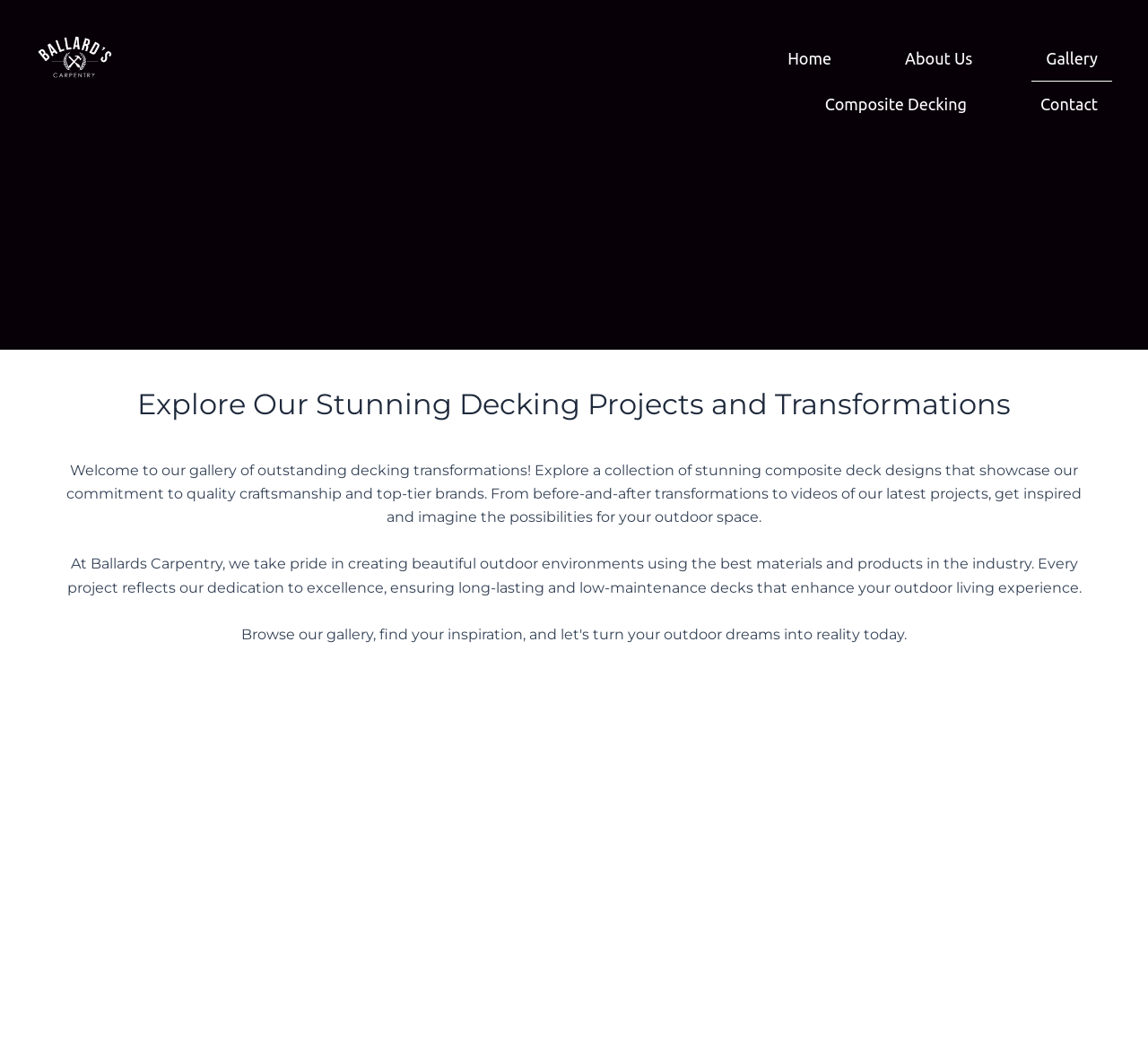Use a single word or phrase to answer the question: How many decking projects are displayed?

3